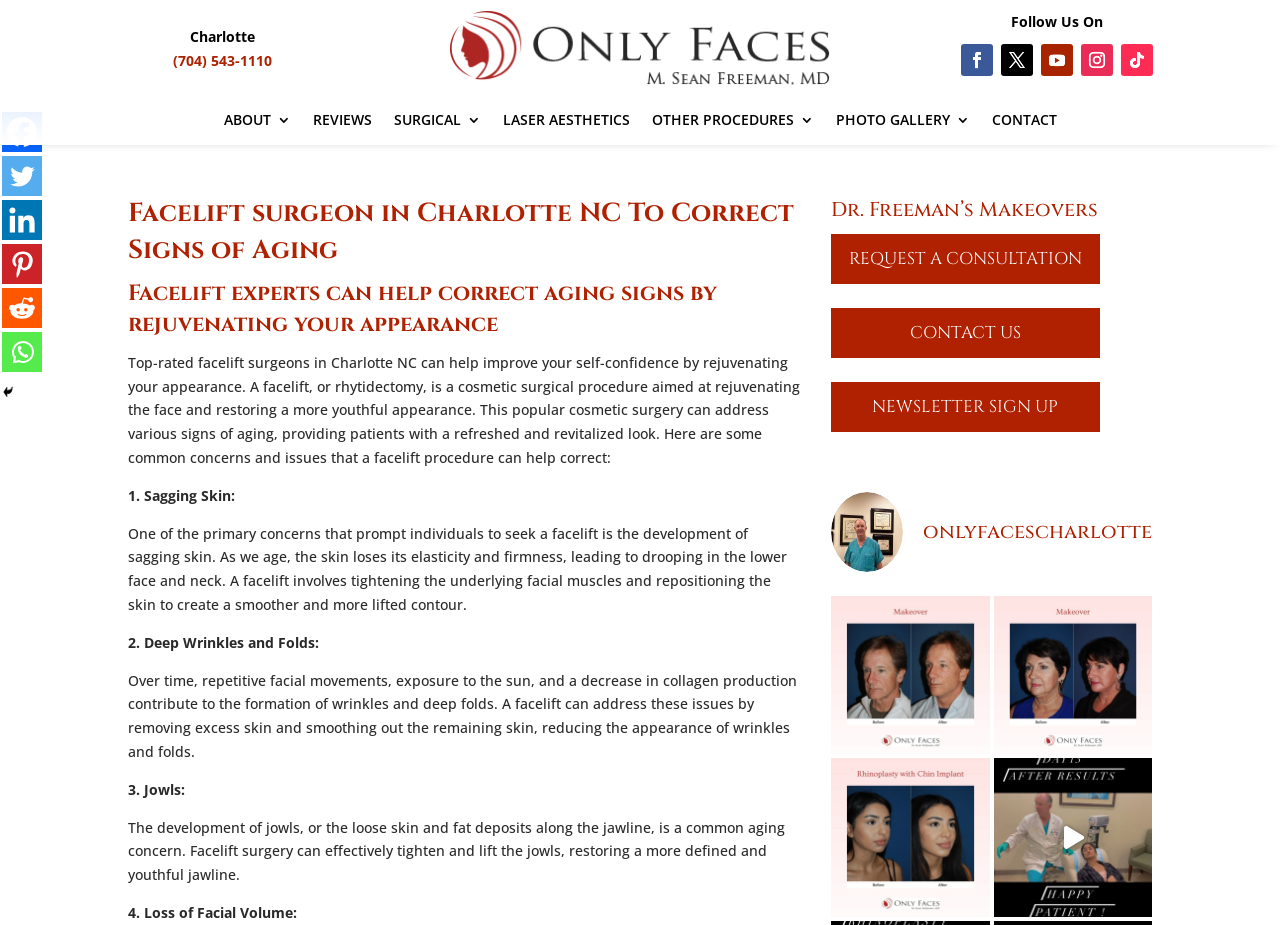Please determine the bounding box coordinates of the clickable area required to carry out the following instruction: "Read about facelift surgery". The coordinates must be four float numbers between 0 and 1, represented as [left, top, right, bottom].

[0.1, 0.407, 0.625, 0.505]